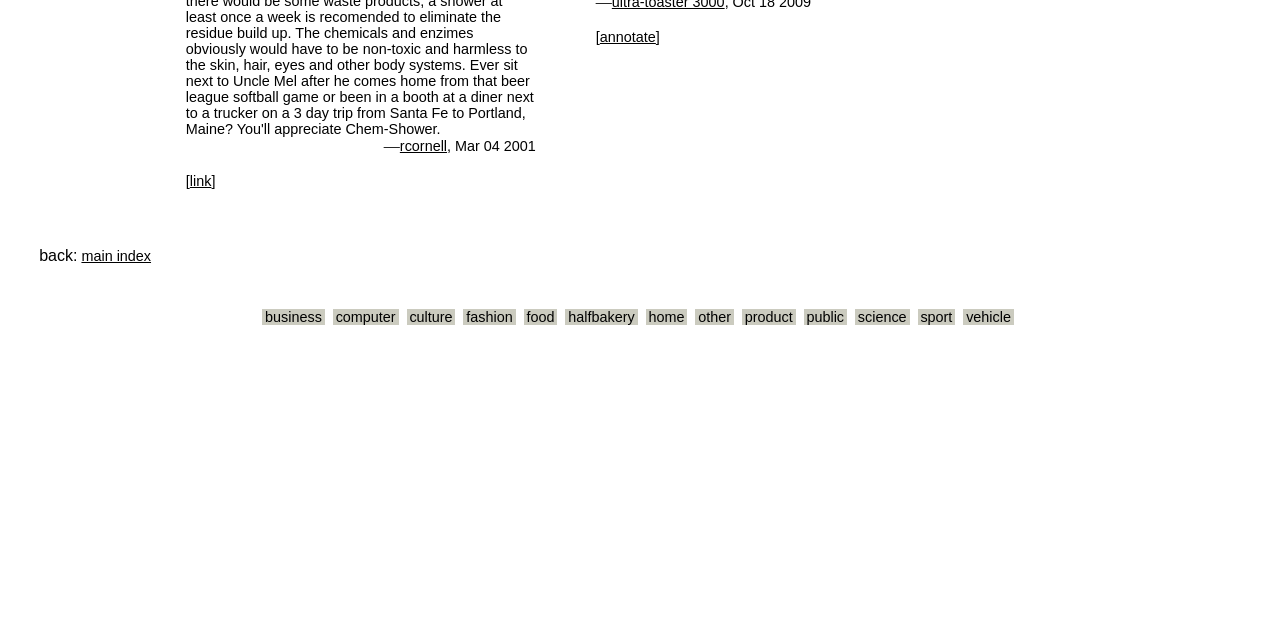Based on the element description main index, identify the bounding box of the UI element in the given webpage screenshot. The coordinates should be in the format (top-left x, top-left y, bottom-right x, bottom-right y) and must be between 0 and 1.

[0.064, 0.388, 0.118, 0.413]